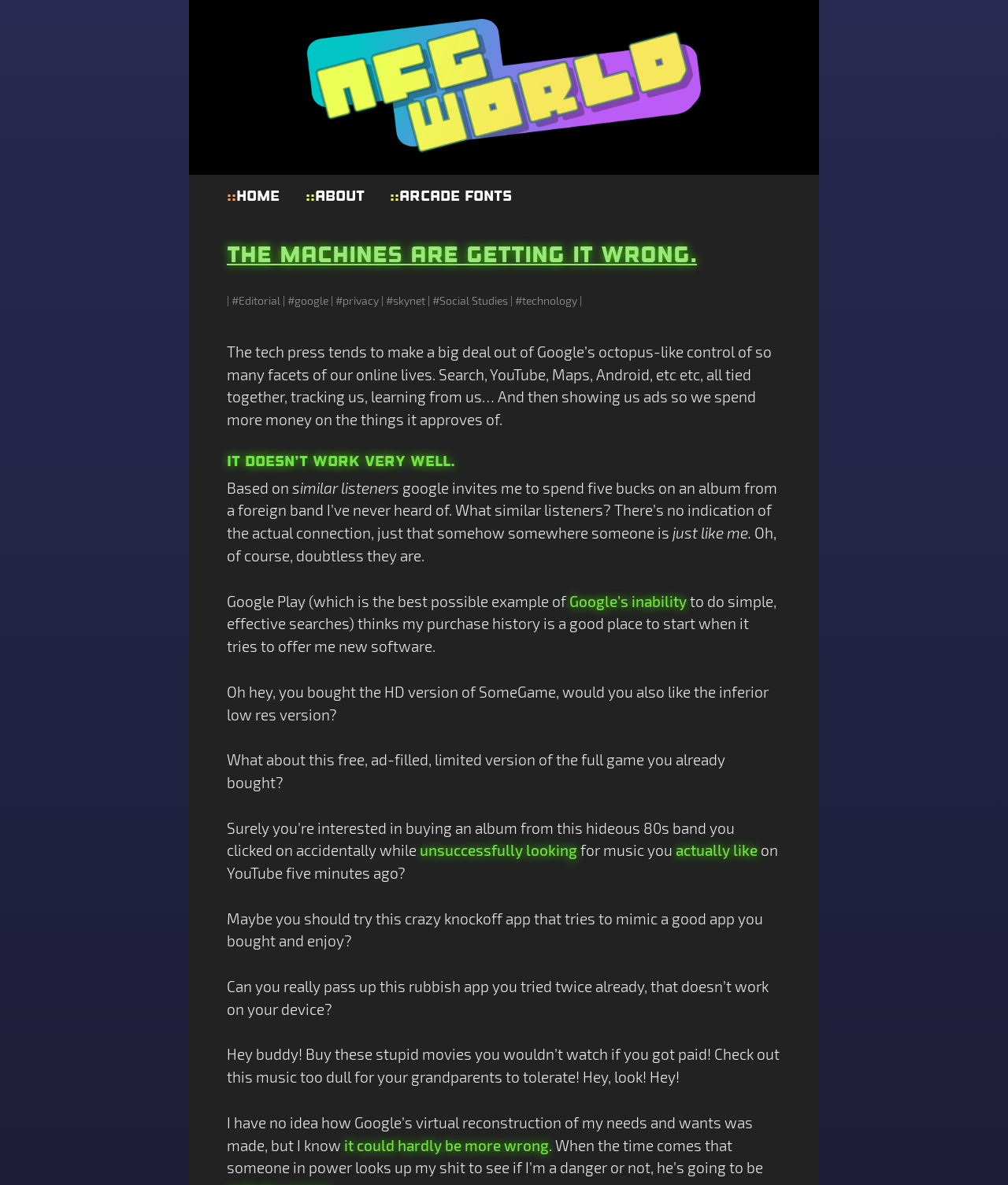What is the tone of the webpage's content?
Give a single word or phrase as your answer by examining the image.

Sarcastic